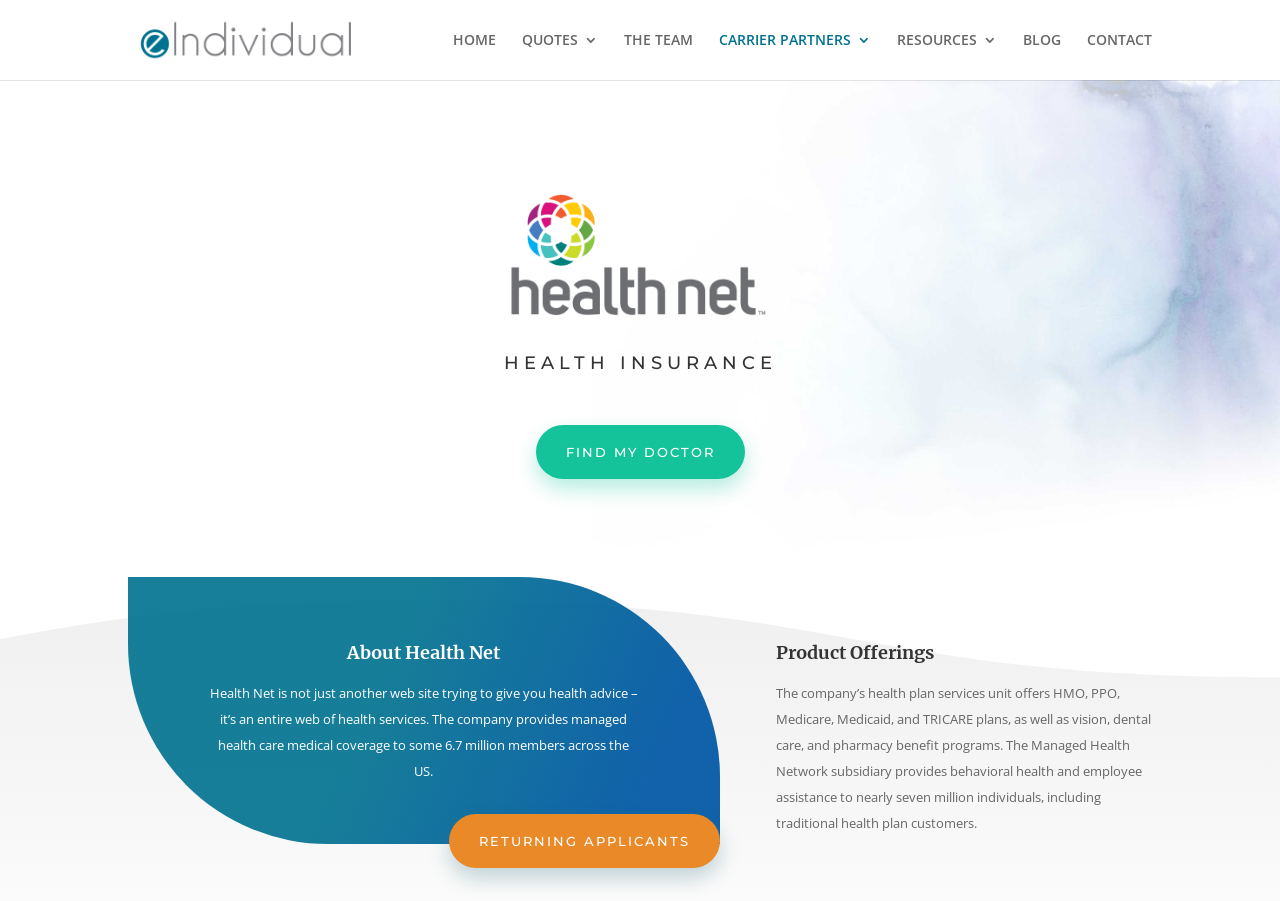What is the name of the subsidiary that provides behavioral health and employee assistance?
Provide a one-word or short-phrase answer based on the image.

Managed Health Network